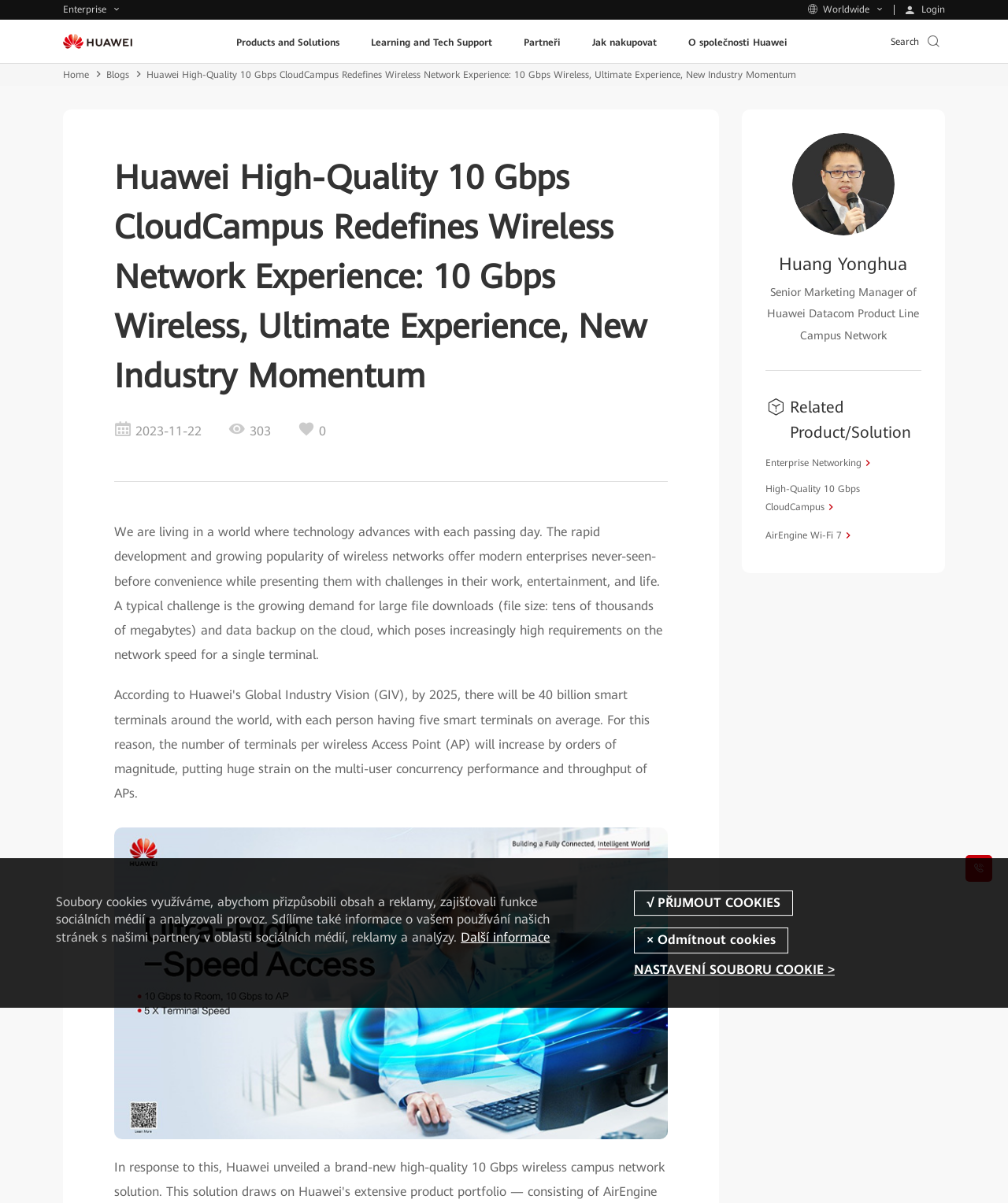What is the company name?
Refer to the screenshot and respond with a concise word or phrase.

Huawei